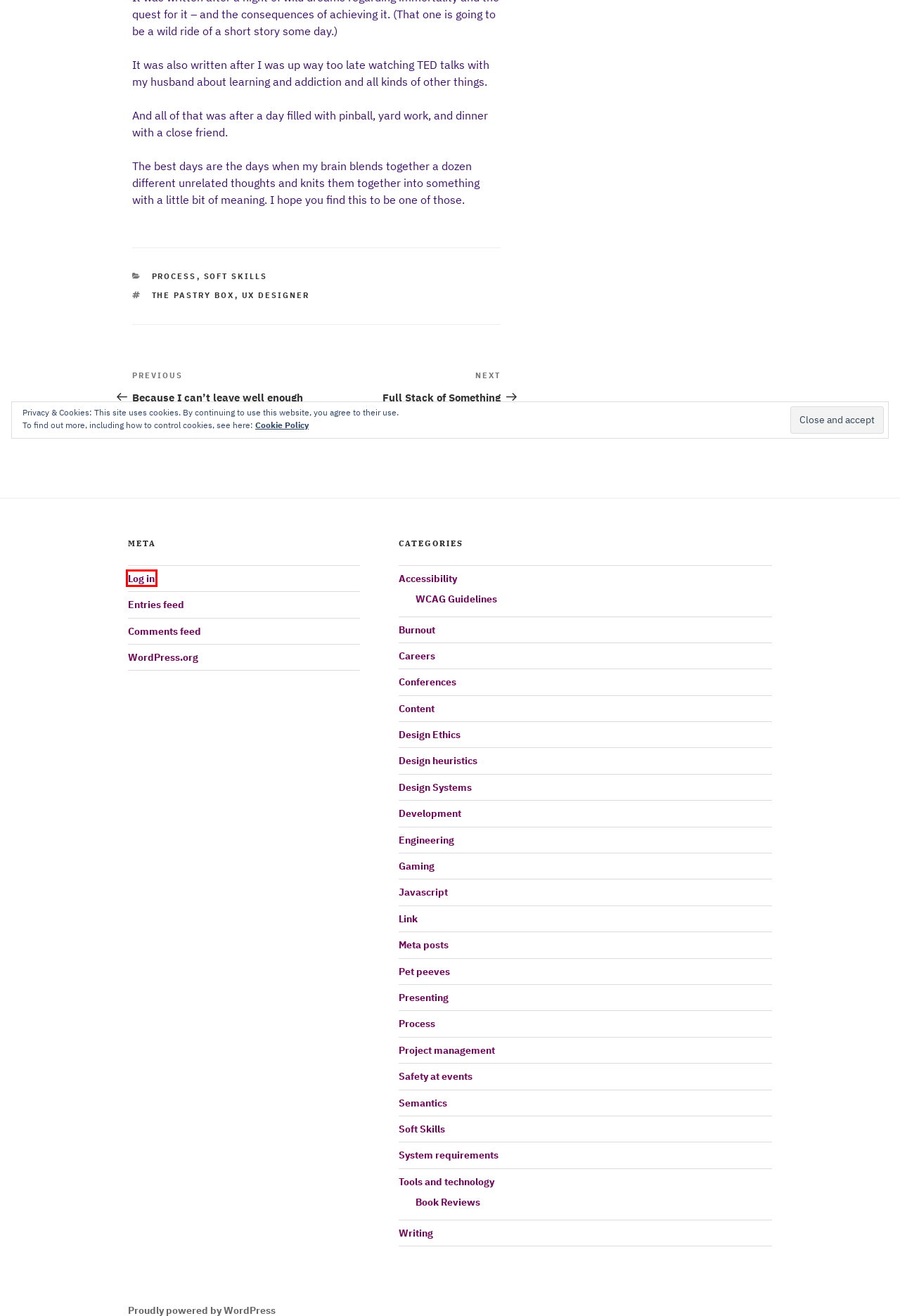Analyze the screenshot of a webpage that features a red rectangle bounding box. Pick the webpage description that best matches the new webpage you would see after clicking on the element within the red bounding box. Here are the candidates:
A. Perpendicular Angel Design
B. Accessibility – Perpendicular Angel Design
C. Log In ‹ Perpendicular Angel Design — WordPress
D. Content – Perpendicular Angel Design
E. Tools and technology – Perpendicular Angel Design
F. Design Systems – Perpendicular Angel Design
G. Blog Tool, Publishing Platform, and CMS – WordPress.org
H. Gaming – Perpendicular Angel Design

C